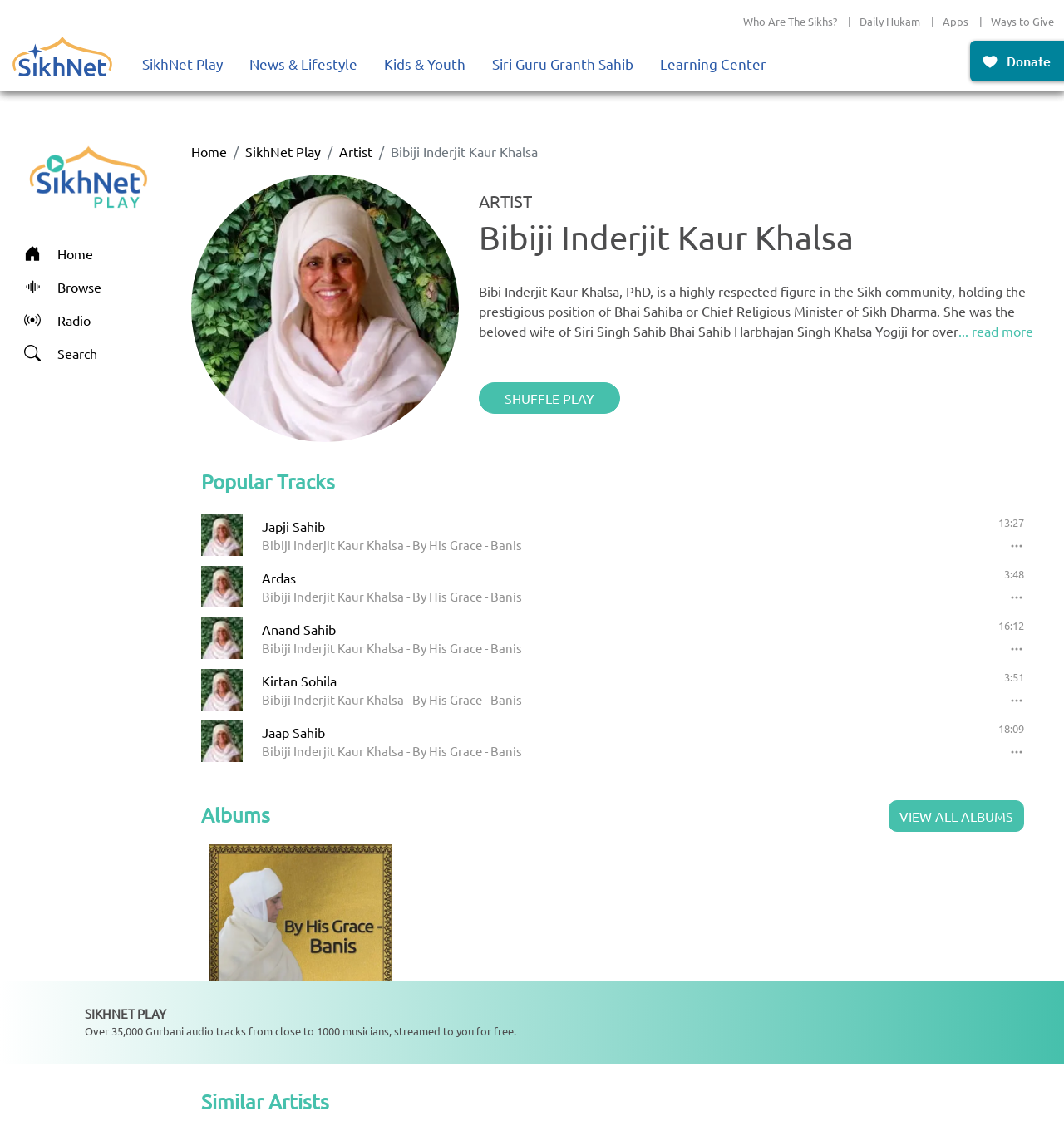Highlight the bounding box coordinates of the region I should click on to meet the following instruction: "Click on the 'Who Are The Sikhs?' link".

[0.698, 0.013, 0.787, 0.025]